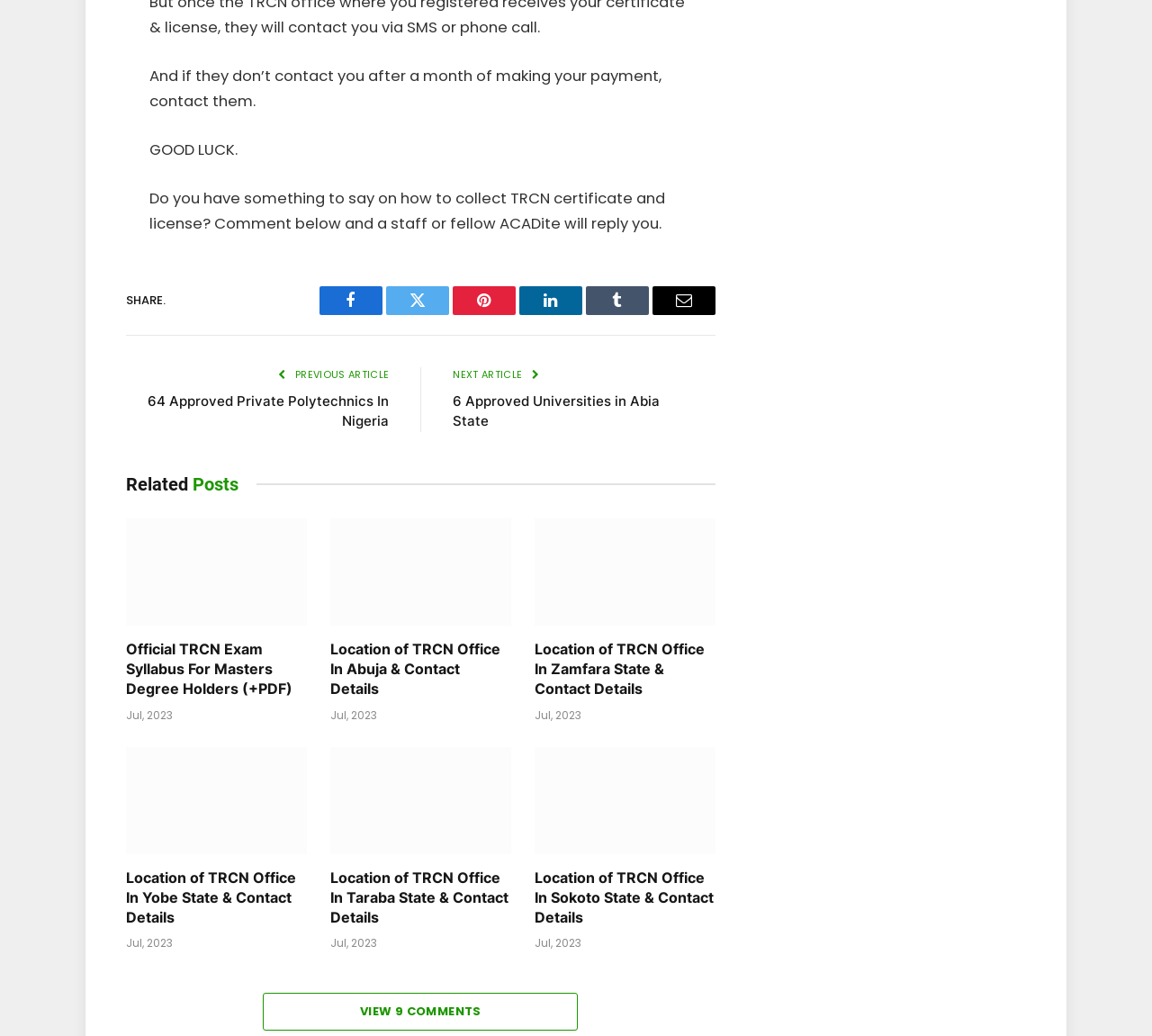Determine the bounding box coordinates of the element that should be clicked to execute the following command: "Read article about Location of TRCN Office In Abuja & Contact Details".

[0.287, 0.5, 0.444, 0.604]